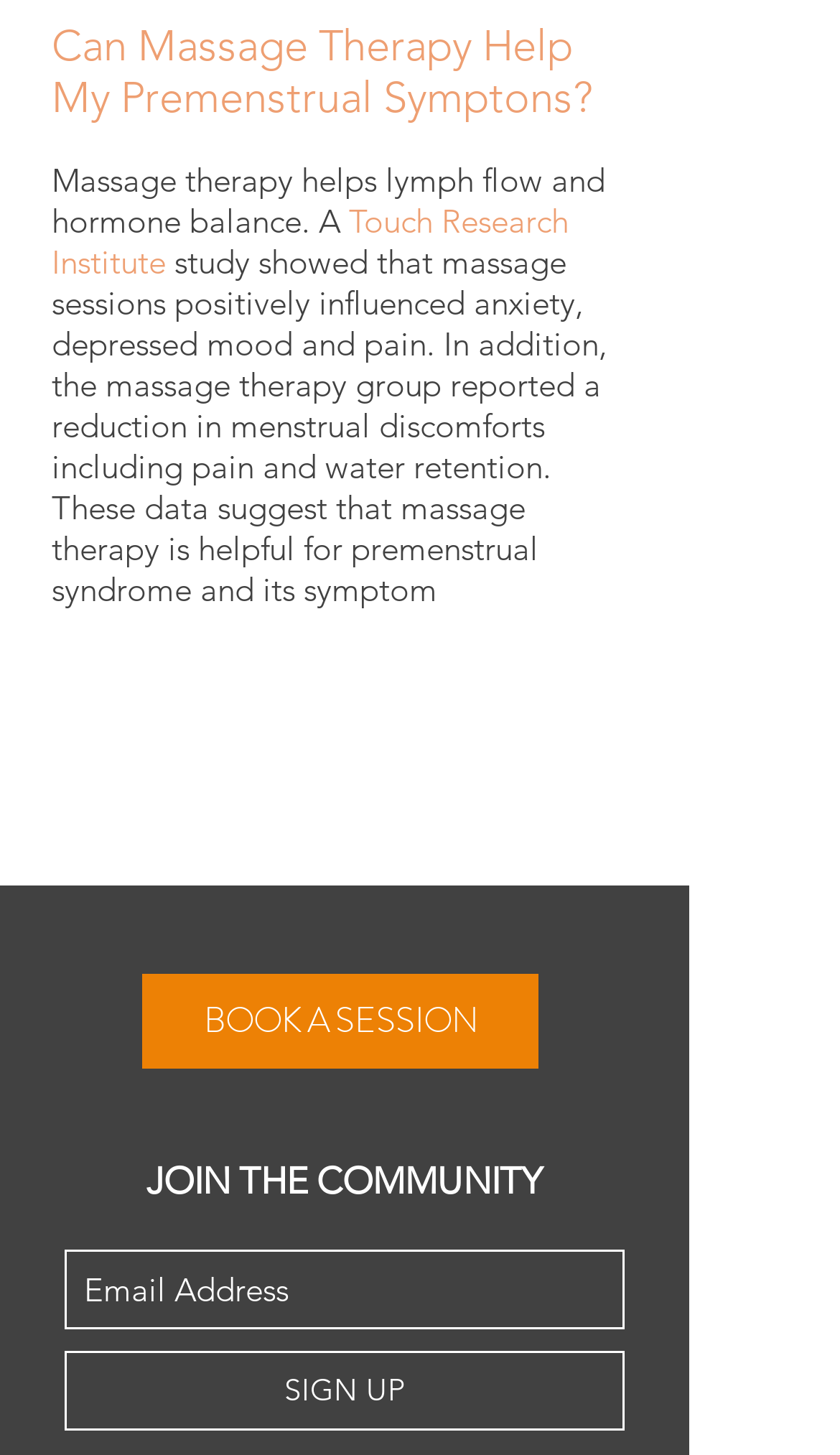What is the purpose of the 'BOOK A SESSION' link?
Based on the screenshot, give a detailed explanation to answer the question.

The 'BOOK A SESSION' link is prominently displayed on the webpage, suggesting that it allows users to schedule a massage therapy session, which is the main service offered by the website.